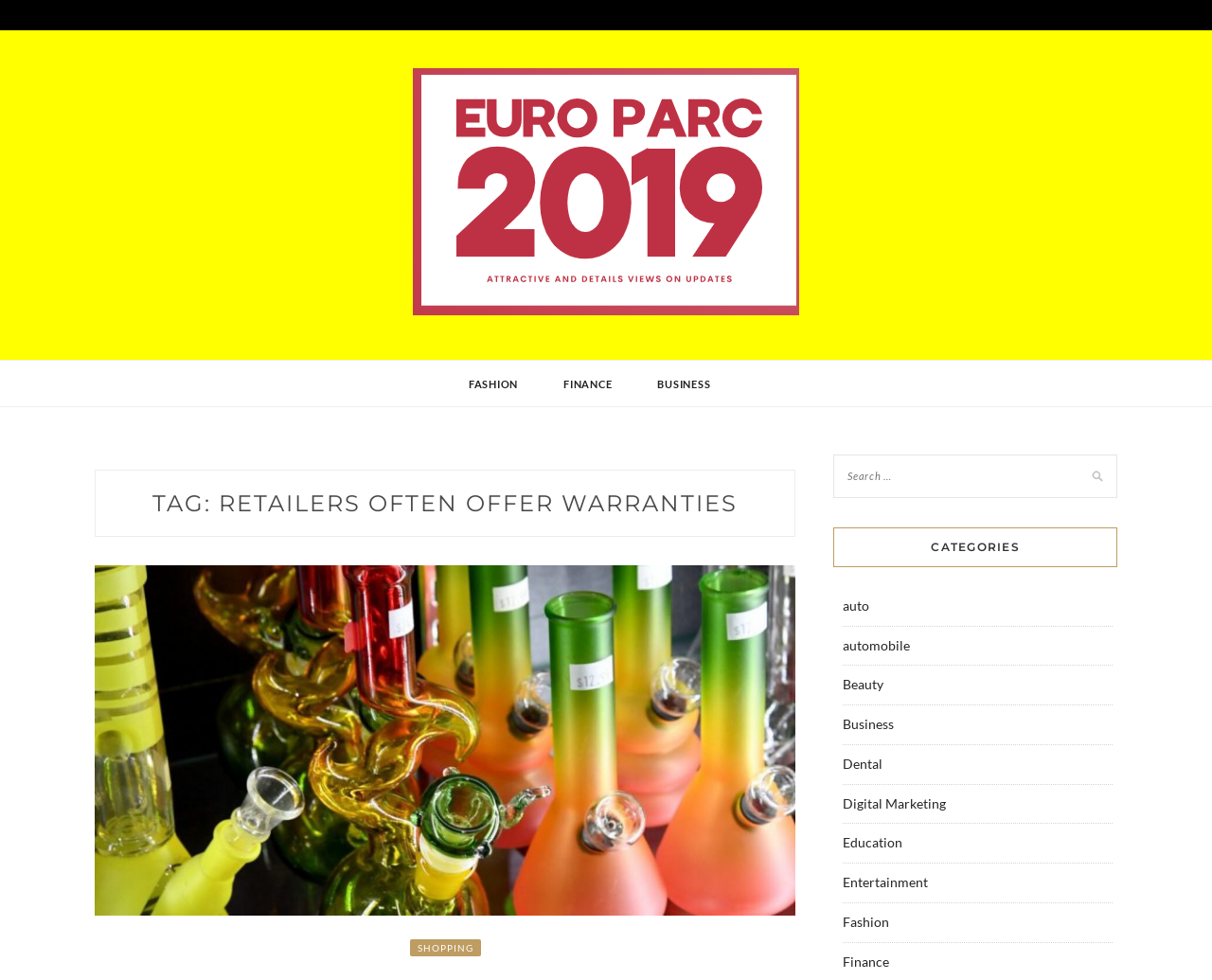Produce an extensive caption that describes everything on the webpage.

The webpage appears to be an archive page for retailers often offering warranties, with the title "retailers often offer warranties Archives - Euro Parc 2019" at the top. Below the title, there is a logo image of "Euro Parc 2019" accompanied by a link to the same name. 

To the right of the logo, there is a heading "EURO PARC 2019" with a link to the same name. Below this heading, there is a static text "ATTRACTIVE AND DETAILS VIEWS ON UPDATES". 

Further down, there are three links "FASHION", "FINANCE", and "BUSINESS" aligned horizontally. 

Below these links, there is a header section with a heading "TAG: RETAILERS OFTEN OFFER WARRANTIES". Within this section, there is a link to "multi chamber bong" accompanied by an image of the same name. Below the link, there is another link to "SHOPPING". 

To the right of the header section, there is a search box. Above the search box, there is a heading "CATEGORIES". Below the heading, there are several links to various categories, including "auto", "automobile", "Beauty", "Business", "Dental", "Digital Marketing", "Education", "Entertainment", "Fashion", and "Finance", arranged vertically.